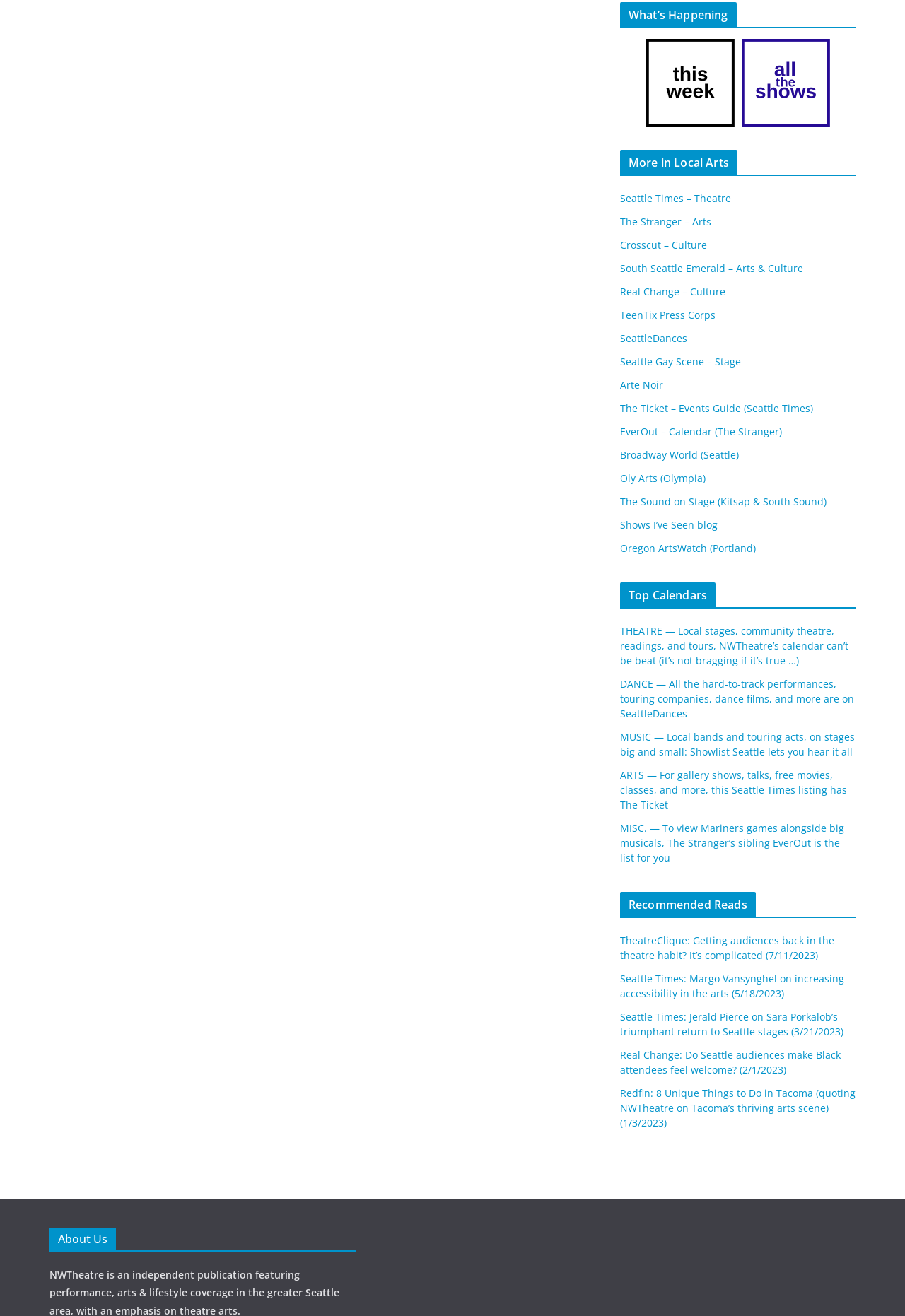Given the element description, predict the bounding box coordinates in the format (top-left x, top-left y, bottom-right x, bottom-right y), using floating point numbers between 0 and 1: TeenTix Press Corps

[0.685, 0.234, 0.791, 0.244]